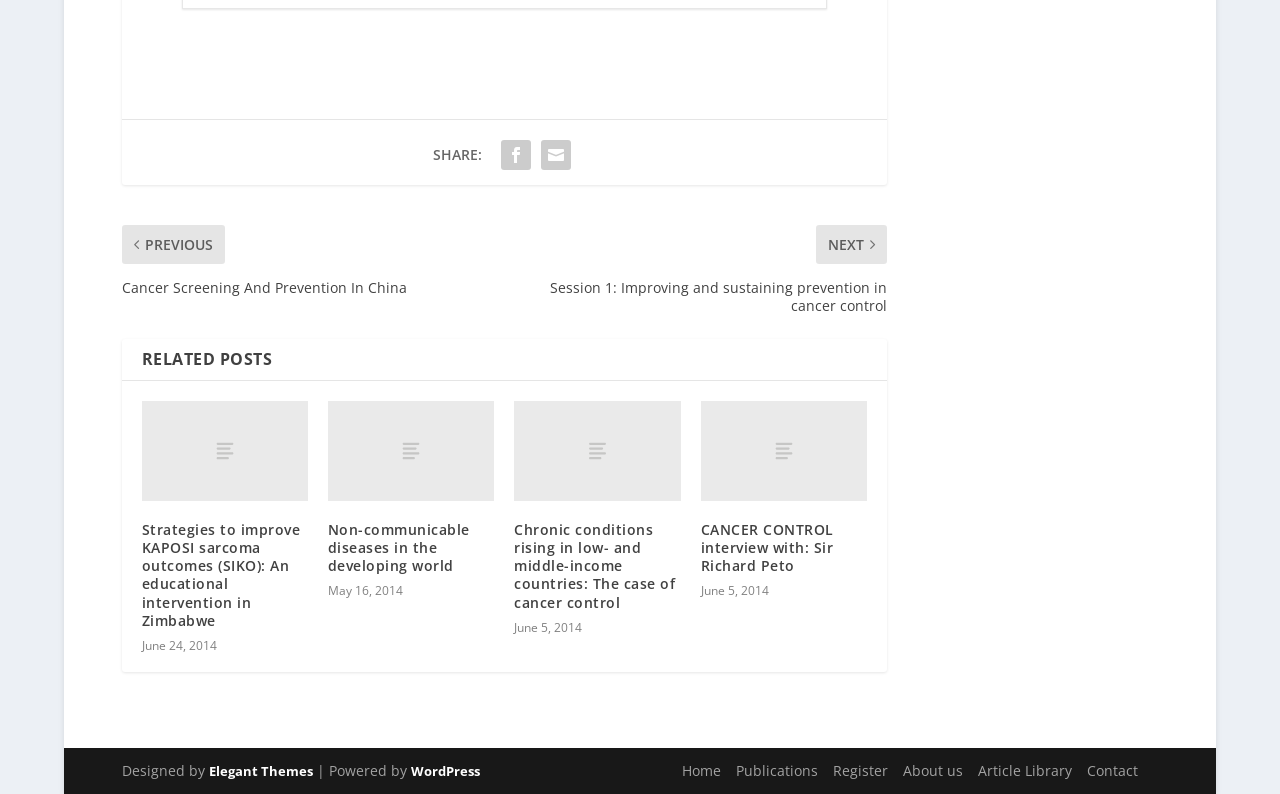Specify the bounding box coordinates of the element's region that should be clicked to achieve the following instruction: "Go to home page". The bounding box coordinates consist of four float numbers between 0 and 1, in the format [left, top, right, bottom].

[0.533, 0.966, 0.564, 0.99]